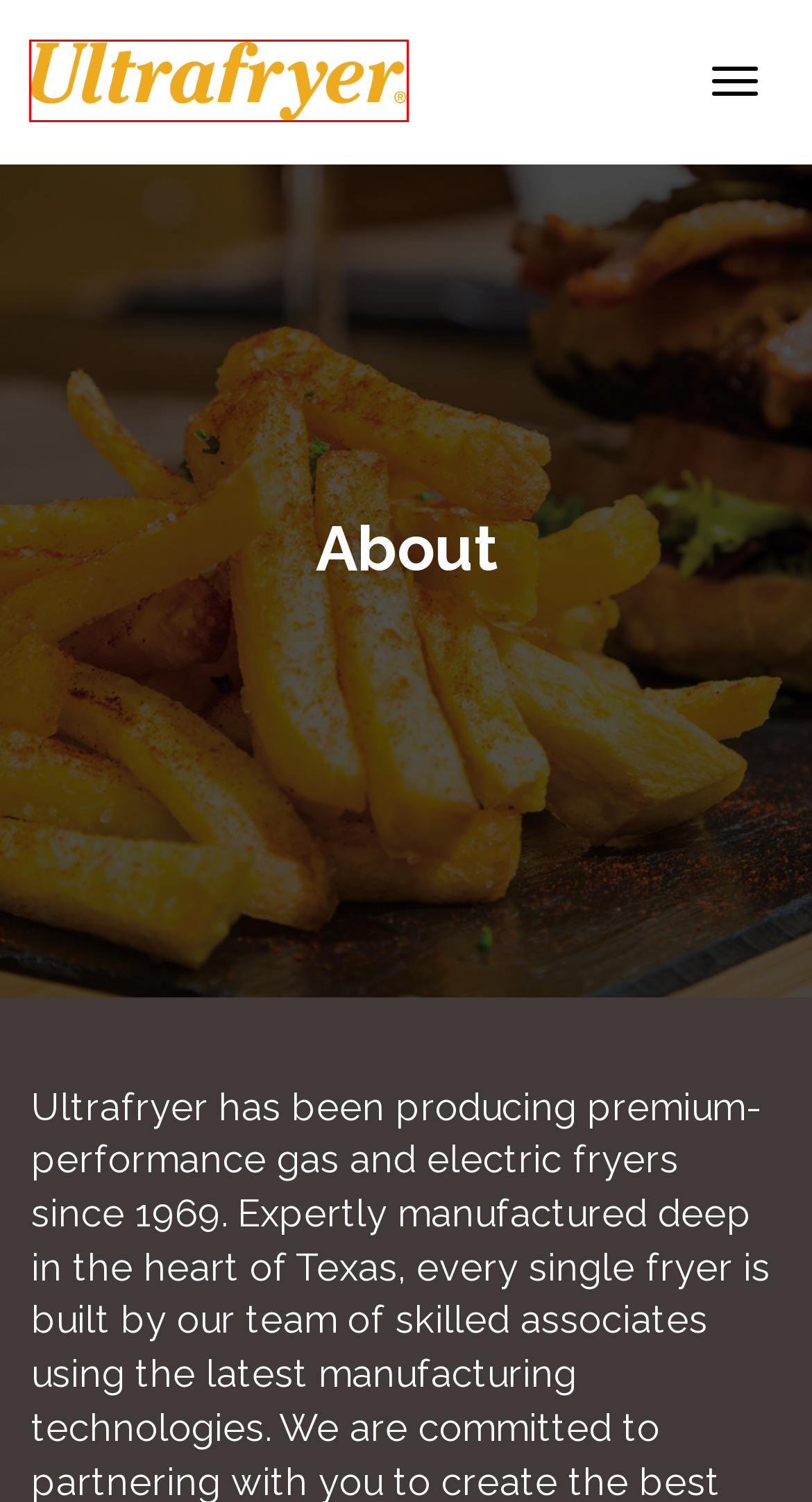You are given a screenshot of a webpage within which there is a red rectangle bounding box. Please choose the best webpage description that matches the new webpage after clicking the selected element in the bounding box. Here are the options:
A. Gas Fryers Archives - The Best Commercial Deep Fryers In The World
B. Rethermalizers Archives - The Best Commercial Deep Fryers In The World
C. Privacy Policy - The Best Commercial Deep Fryers In The World
D. Home - The Best Commercial Deep Fryers In The World
E. Events - The Best Commercial Deep Fryers In The World
F. Legal - The Best Commercial Deep Fryers In The World
G. Warranty & Service - The Best Commercial Deep Fryers In The World
H. Articles - The Best Commercial Deep Fryers In The World

D